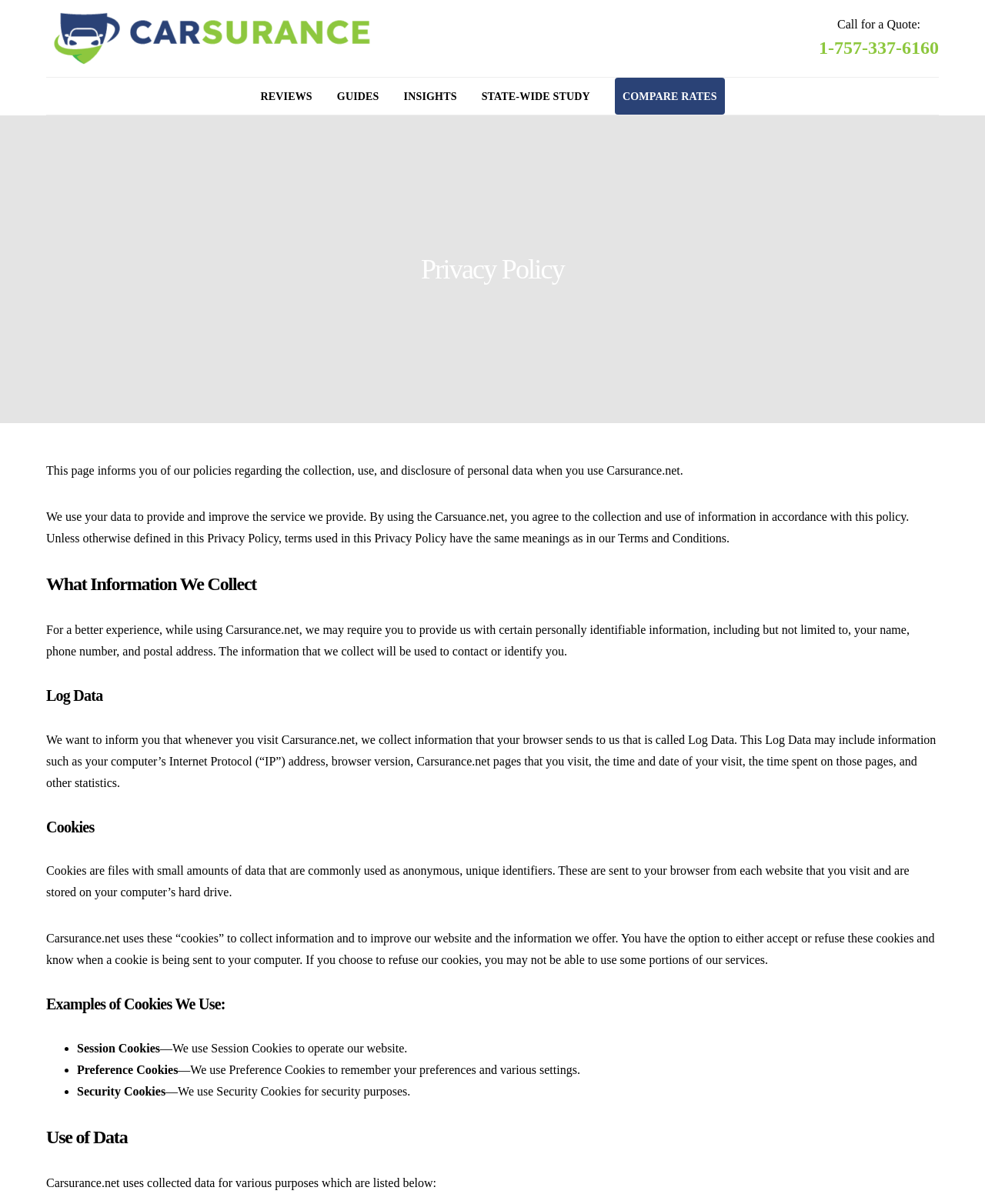What type of information does the website collect?
Please ensure your answer to the question is detailed and covers all necessary aspects.

I found the answer by reading the StaticText element with the text 'This page informs you of our policies regarding the collection, use, and disclosure of personal data when you use Carsurance.net.' which indicates that the website collects personal data.